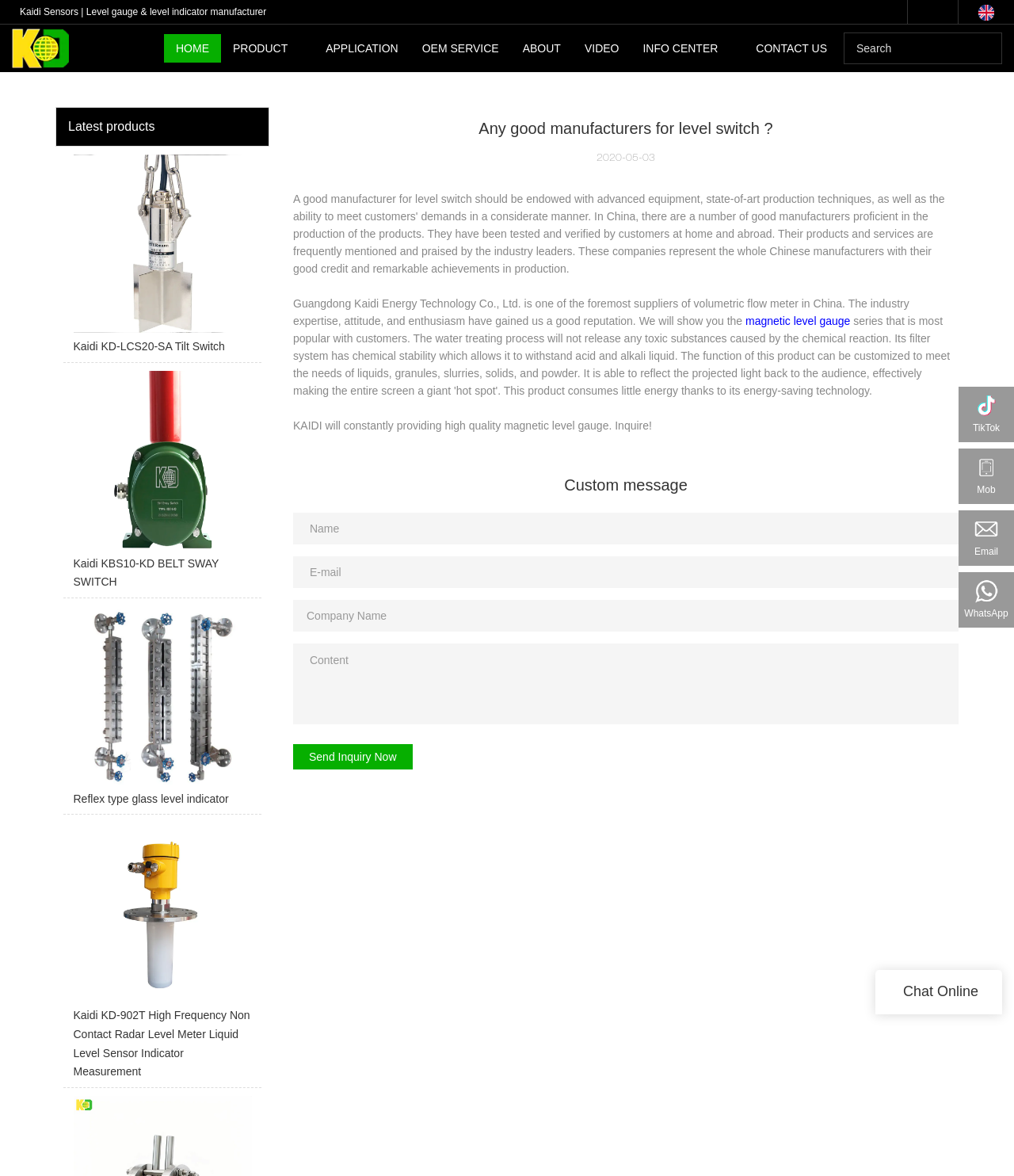What is the name of the company?
Please answer the question with a detailed response using the information from the screenshot.

I found the company name by looking at the text in the webpage, specifically the sentence that starts with 'Guangdong Kaidi Energy Technology Co., Ltd. is one of the foremost suppliers...'.